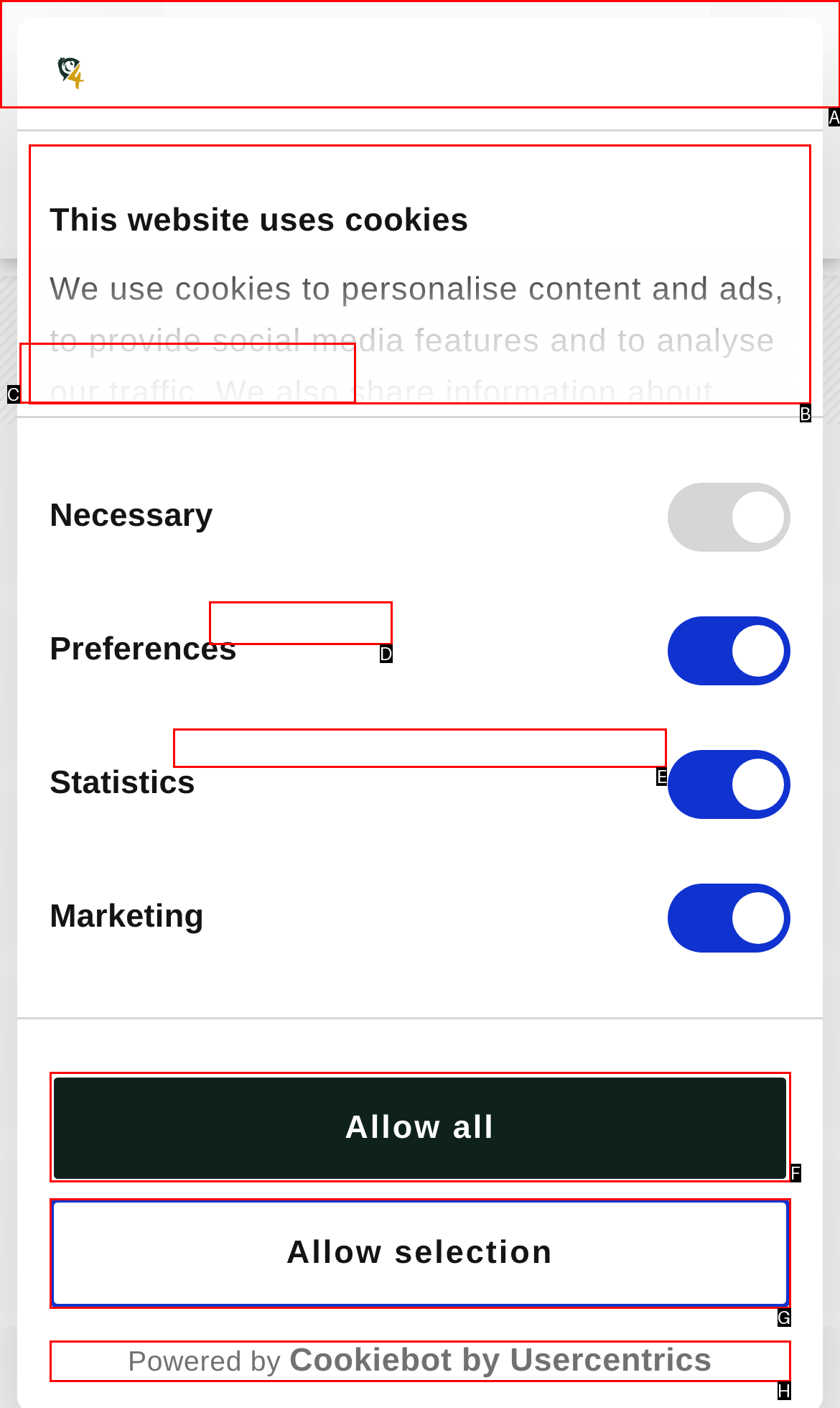Choose the option that aligns with the description: Powered by Cookiebot by Usercentrics
Respond with the letter of the chosen option directly.

H